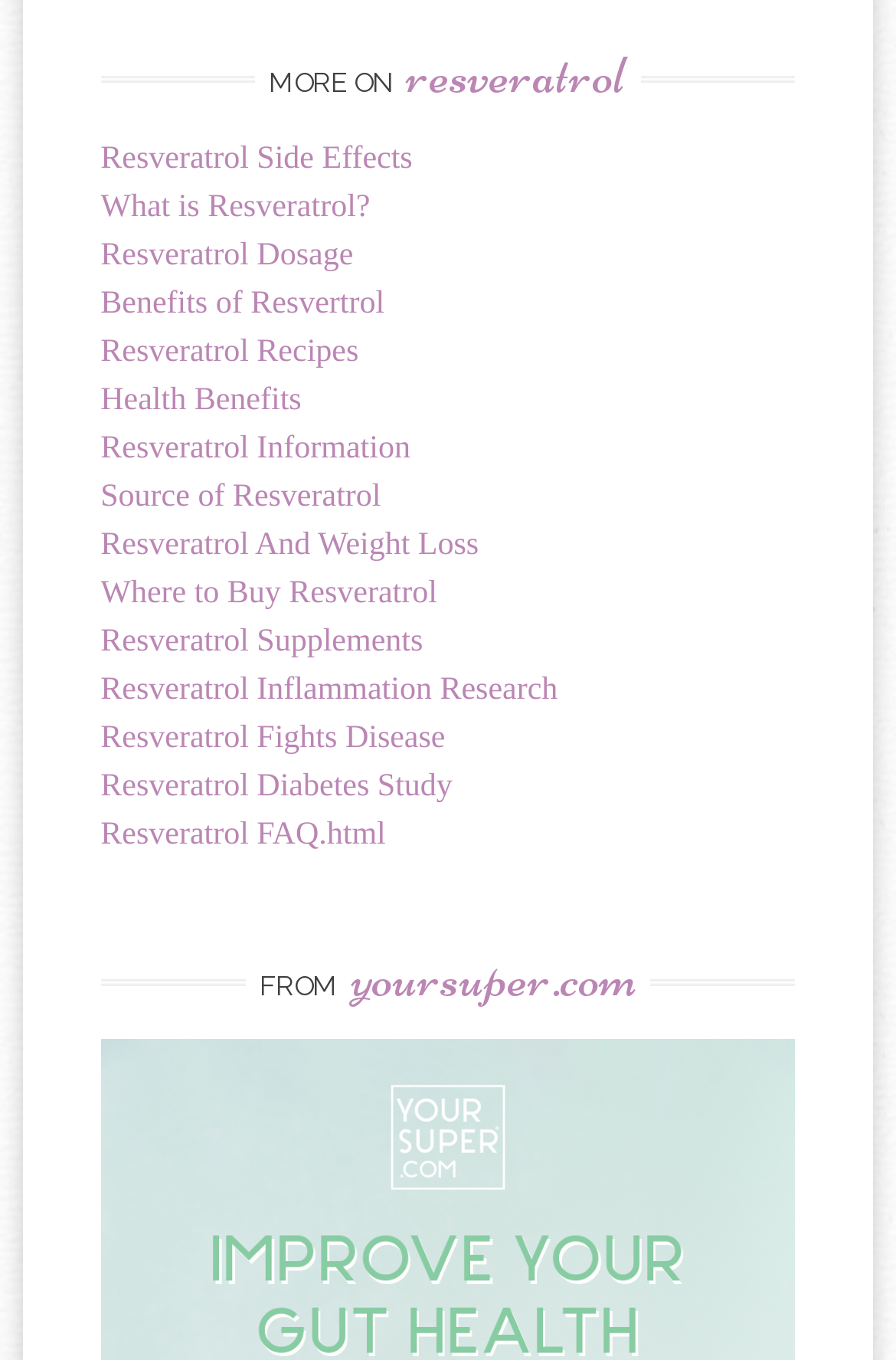Is there a section on Resveratrol and weight loss?
Please provide a comprehensive answer based on the information in the image.

Yes, there is a section on Resveratrol and weight loss, which can be found by looking at the link 'Resveratrol And Weight Loss' on the webpage.